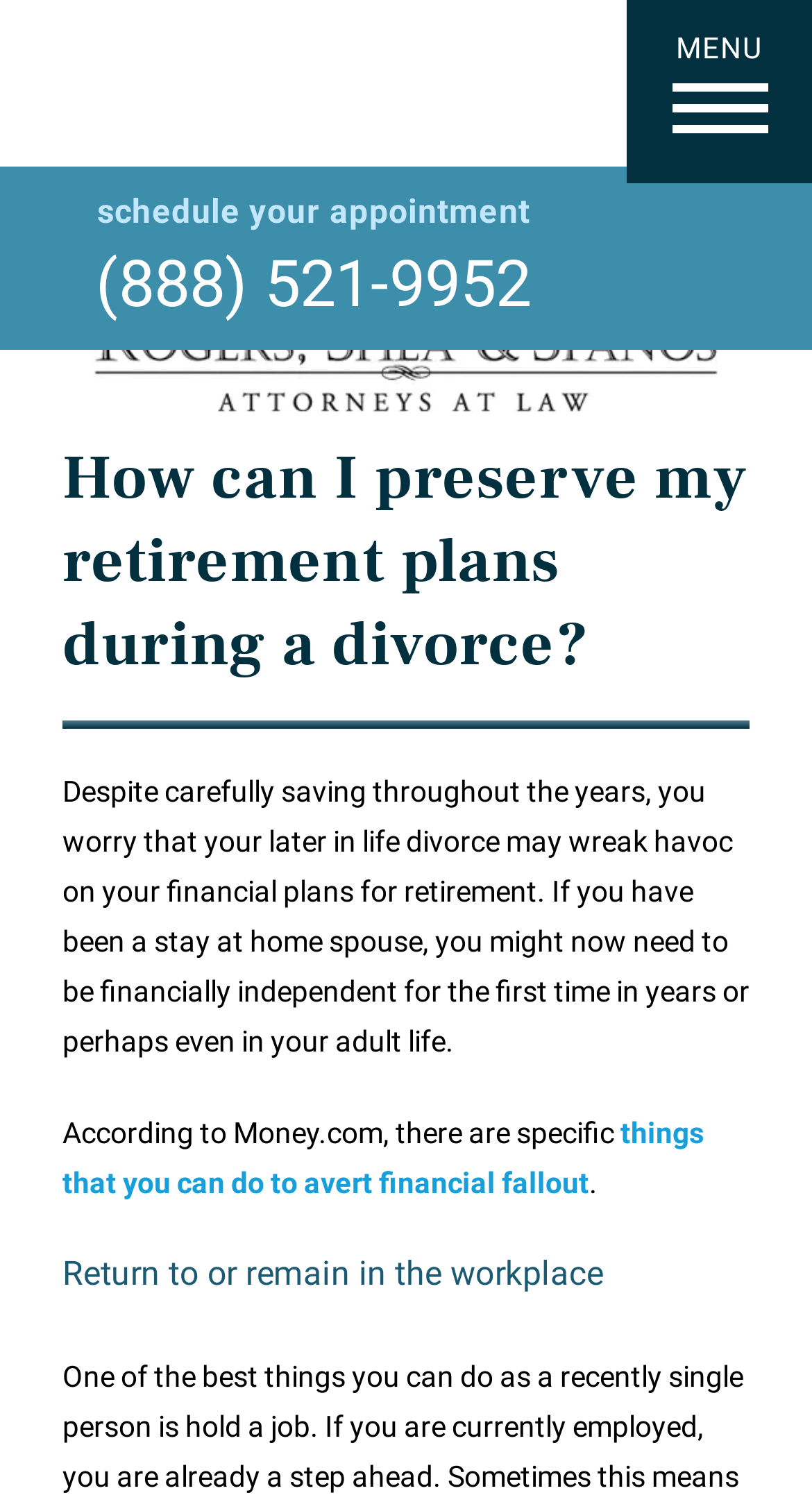What is the topic of the main heading?
Kindly offer a comprehensive and detailed response to the question.

The main heading of the webpage is 'How can I preserve my retirement plans during a divorce?', which indicates that the topic is about preserving retirement plans during divorce.